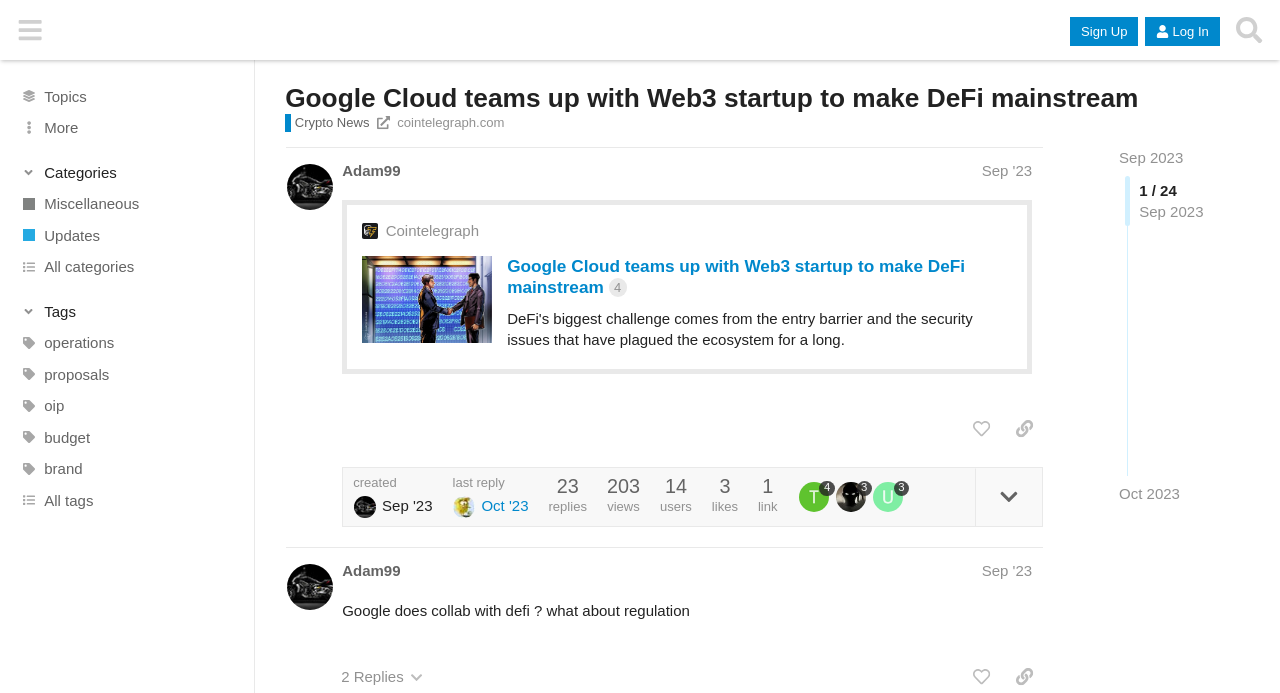Determine the bounding box coordinates of the UI element that matches the following description: "parent_node: Oct '23". The coordinates should be four float numbers between 0 and 1 in the format [left, top, right, bottom].

[0.354, 0.717, 0.376, 0.741]